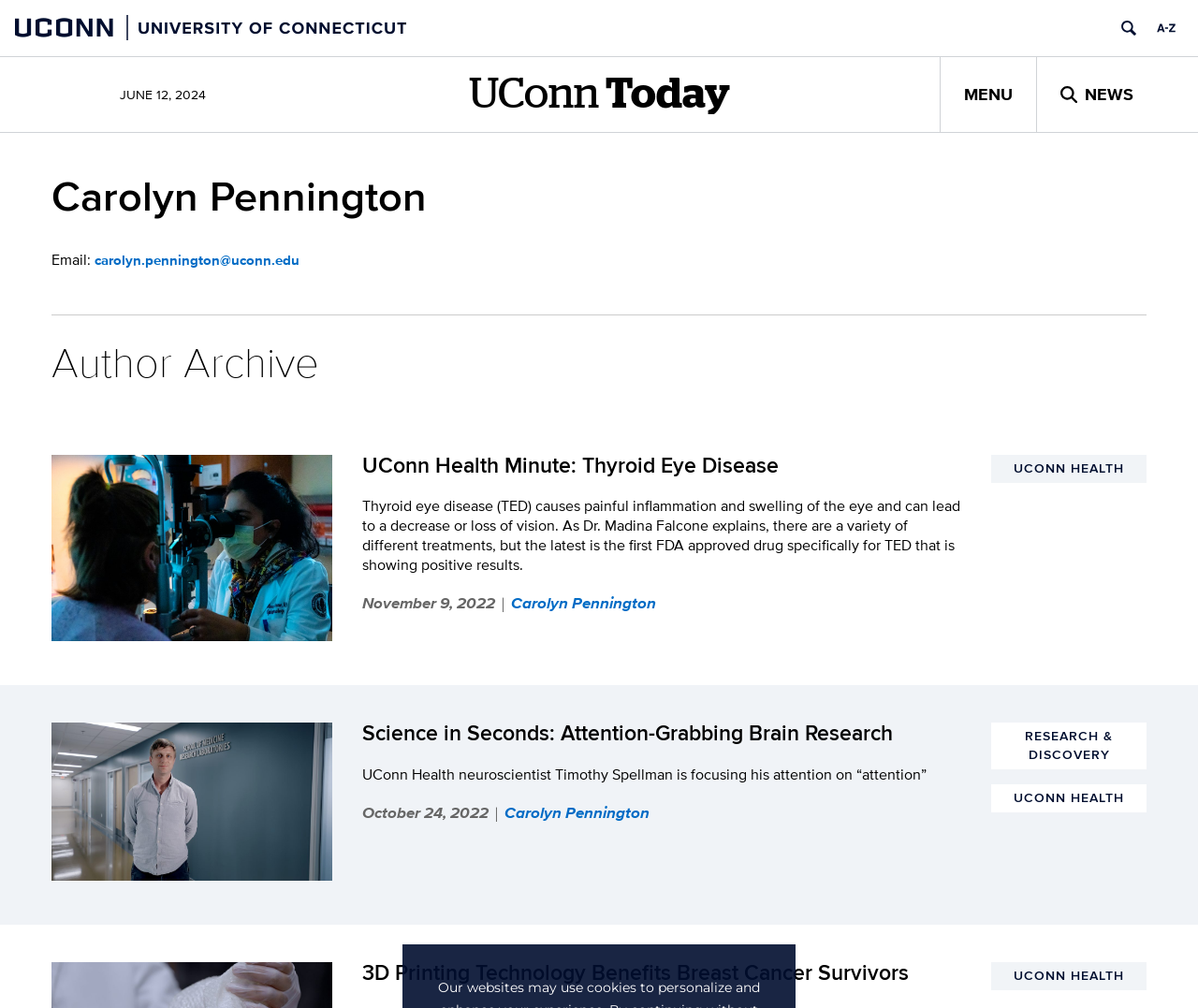Please find the bounding box coordinates (top-left x, top-left y, bottom-right x, bottom-right y) in the screenshot for the UI element described as follows: Research & Discovery

[0.827, 0.717, 0.957, 0.764]